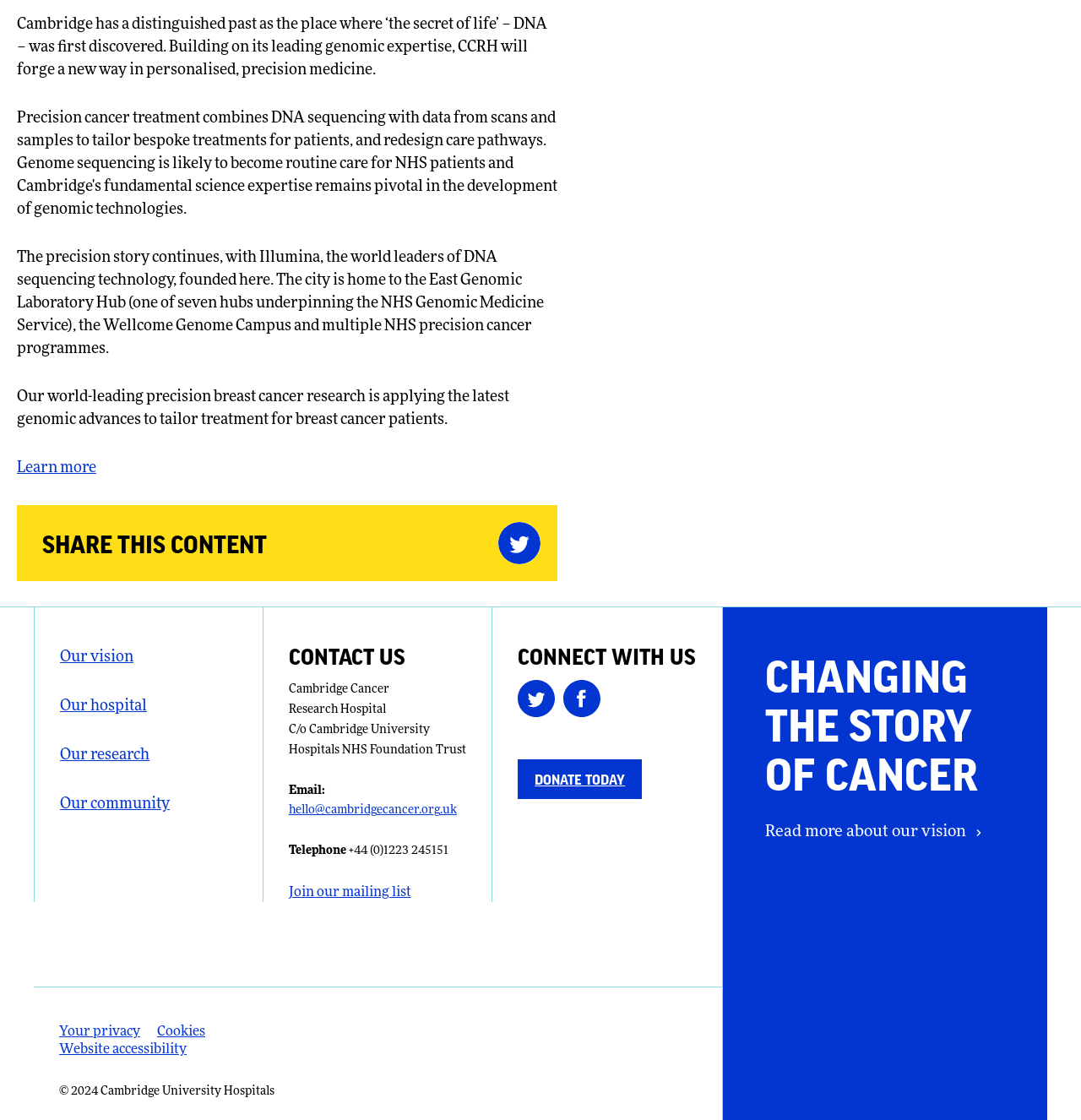Answer the question in a single word or phrase:
What social media platforms can one follow the hospital on?

Twitter and Facebook